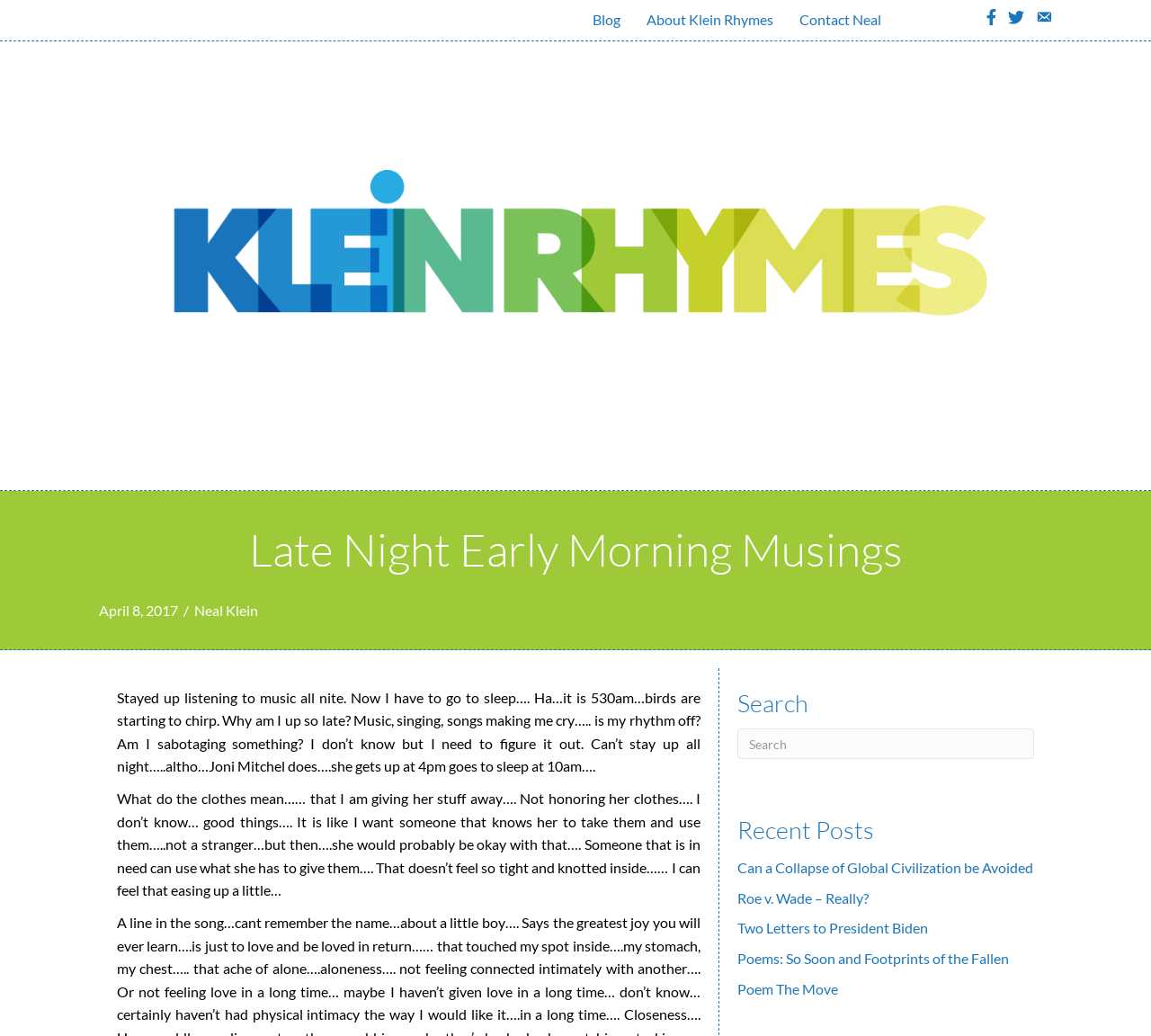How many recent posts are listed?
Look at the webpage screenshot and answer the question with a detailed explanation.

I found the heading element with the content 'Recent Posts' and counted the number of link elements below it, which are 'Can a Collapse of Global Civilization be Avoided', 'Roe v. Wade – Really?', 'Two Letters to President Biden', 'Poems: So Soon and Footprints of the Fallen', and 'Poem The Move', totaling 5 recent posts.